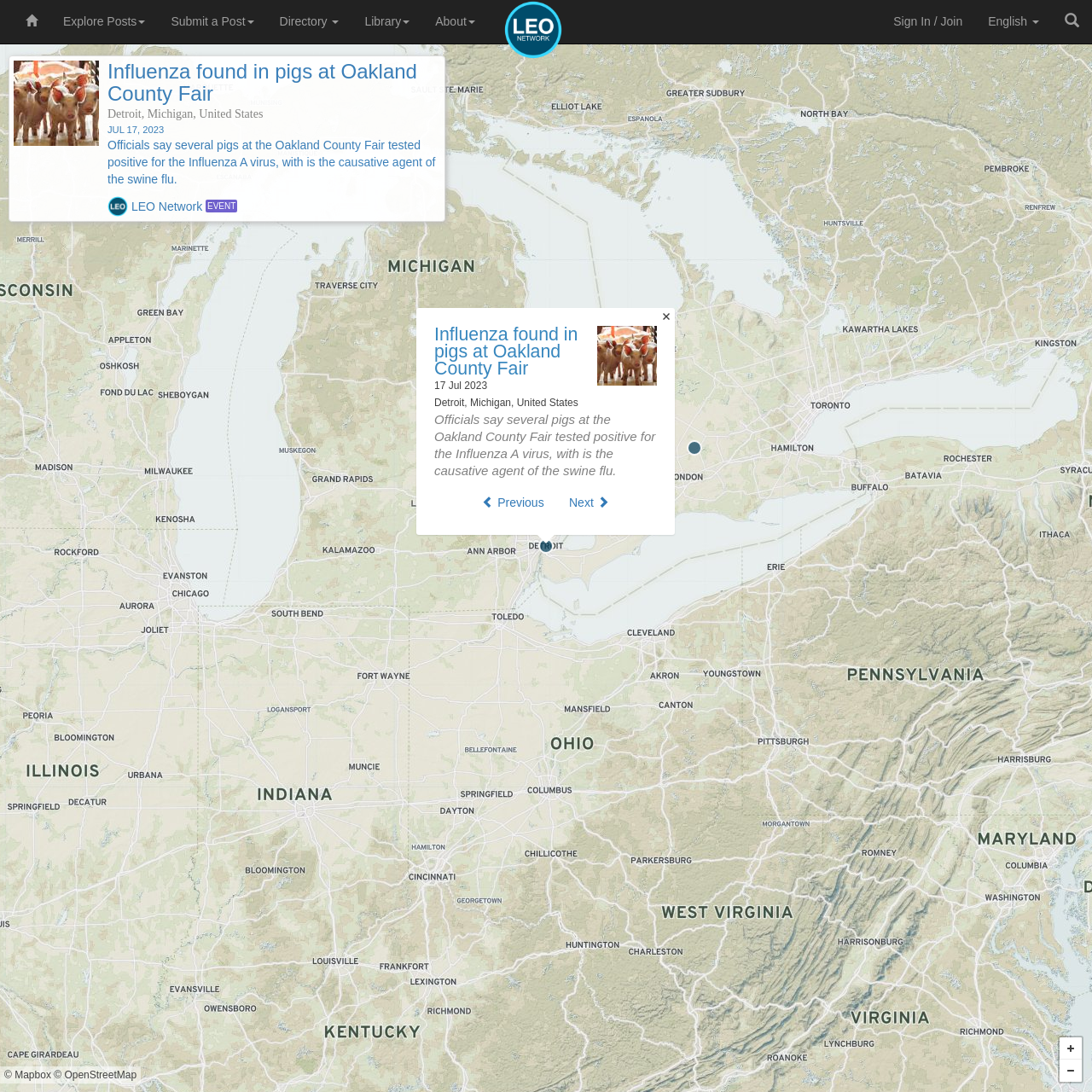Locate the bounding box coordinates of the clickable region to complete the following instruction: "Submit a post."

[0.145, 0.0, 0.244, 0.039]